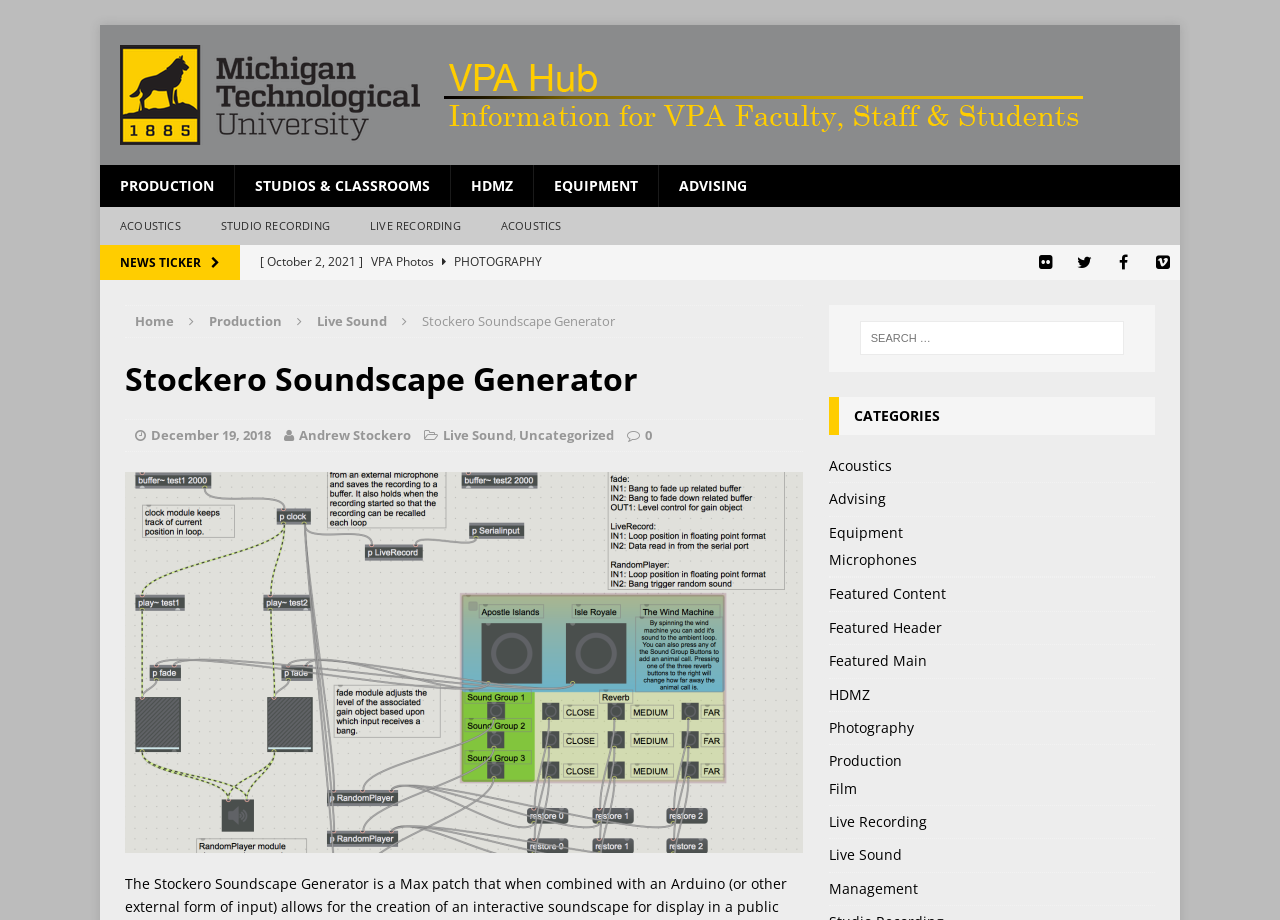What is the author of the Stockero Soundscape Generator? Observe the screenshot and provide a one-word or short phrase answer.

Andrew Stockero